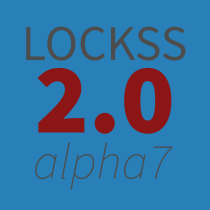Provide an in-depth description of the image you see.

The image displays the logo for LOCKSS 2.0, specifically the alpha 7 version. The logo features a vibrant blue background, prominently featuring the text "LOCKSS" in a bold gray font at the top. Below it, in a striking red, is the version number "2.0," which stands out as the focal point of the design. The word "alpha7" is elegantly printed in a lighter, italicized gray beneath "2.0," indicating its development stage. This logo encapsulates the essence of the LOCKSS (Lots of Copies Keep Stuff Safe) system's commitment to archival reliability and innovation.